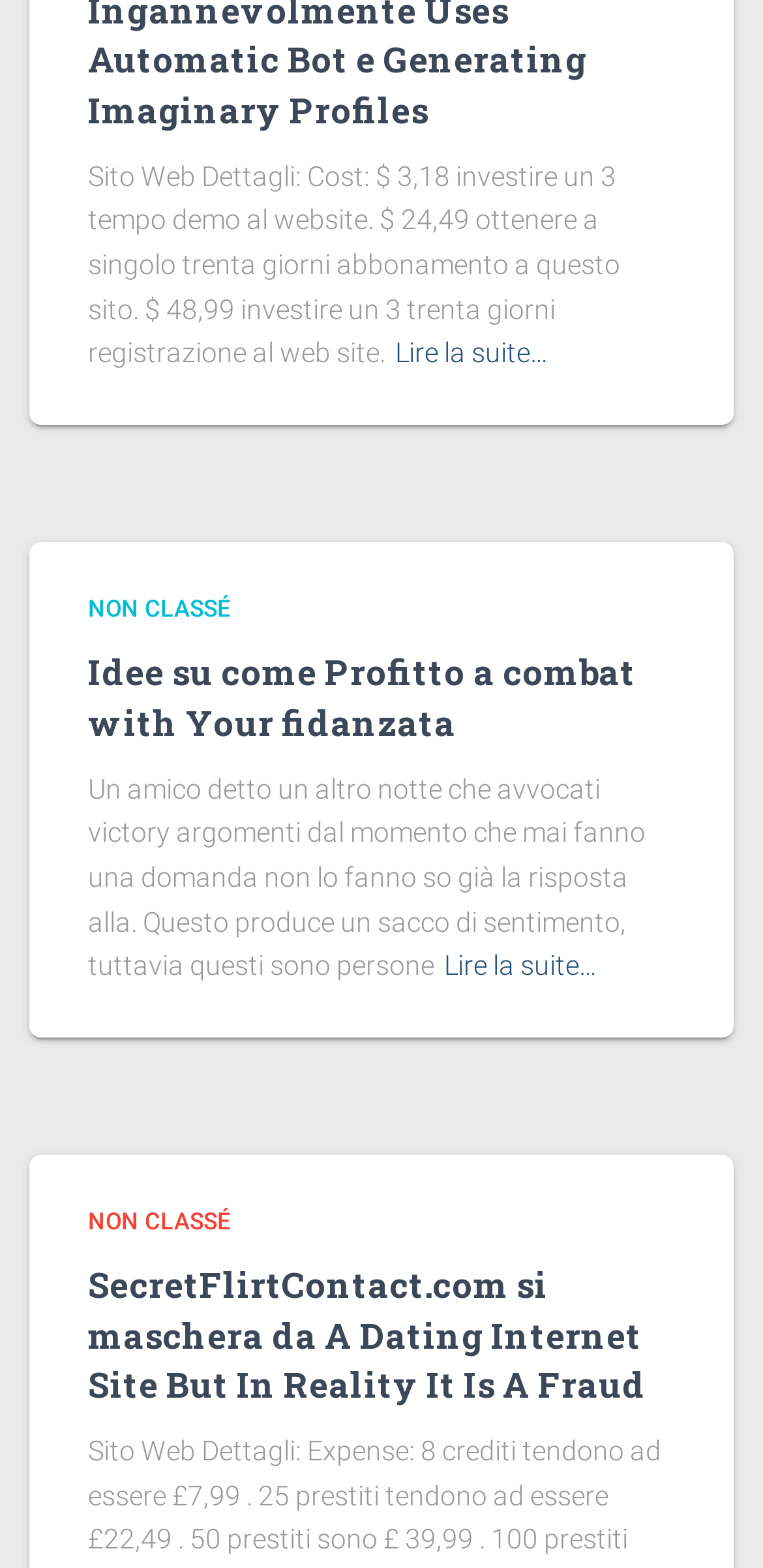What is the cost of a single thirty-day subscription?
Based on the visual information, provide a detailed and comprehensive answer.

The cost of a single thirty-day subscription can be found in the first StaticText element, which mentions 'ottenere a singolo trenta giorni abbonamento a questo sito' for $24.49.